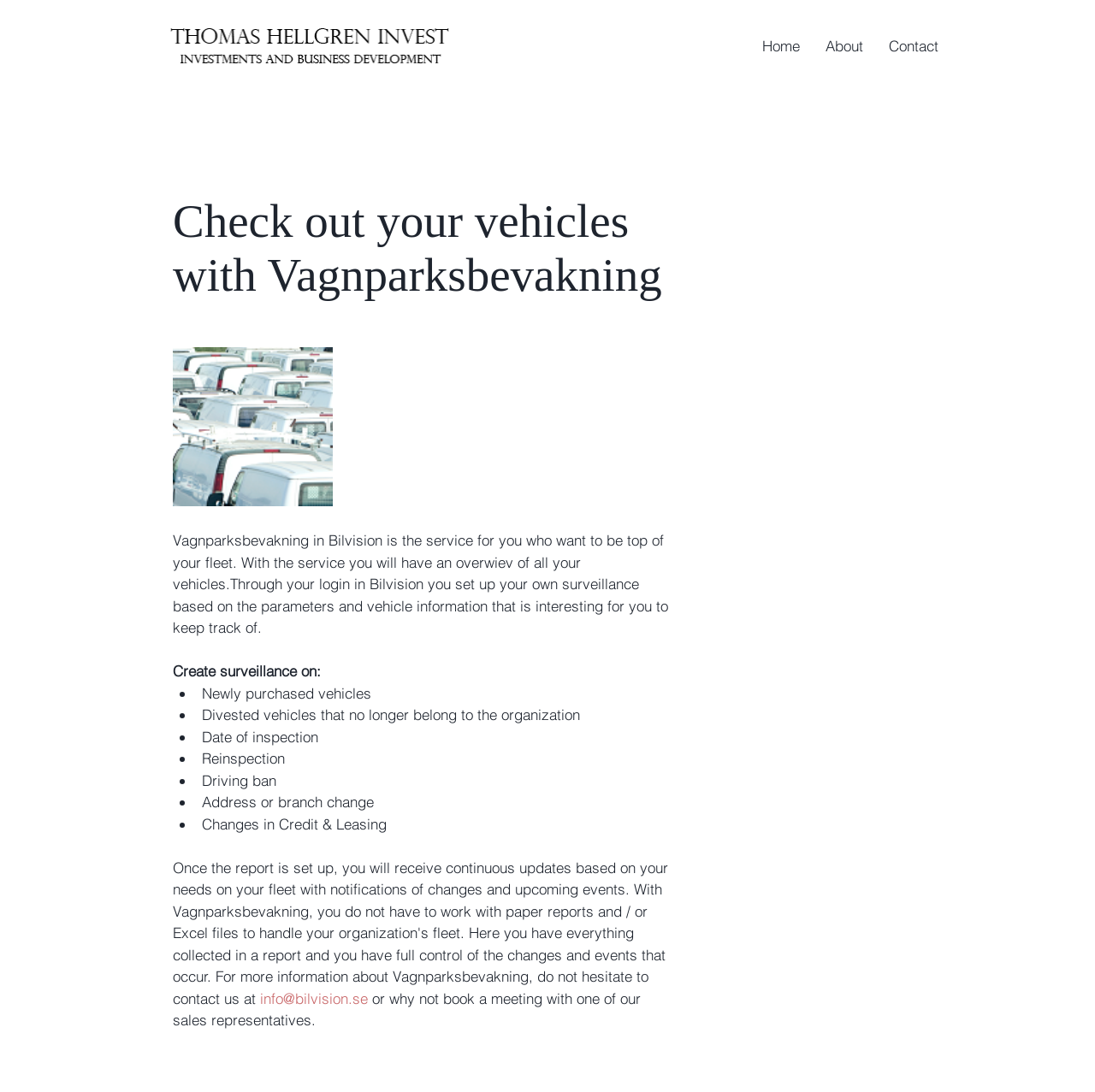What are the parameters for setting up surveillance?
Please respond to the question with a detailed and thorough explanation.

The webpage lists several parameters for setting up surveillance, including newly purchased vehicles, divested vehicles, date of inspection, reinspection, driving ban, address or branch change, and changes in Credit & Leasing. These parameters are mentioned in the ListMarker and StaticText elements with IDs 312 to 376.